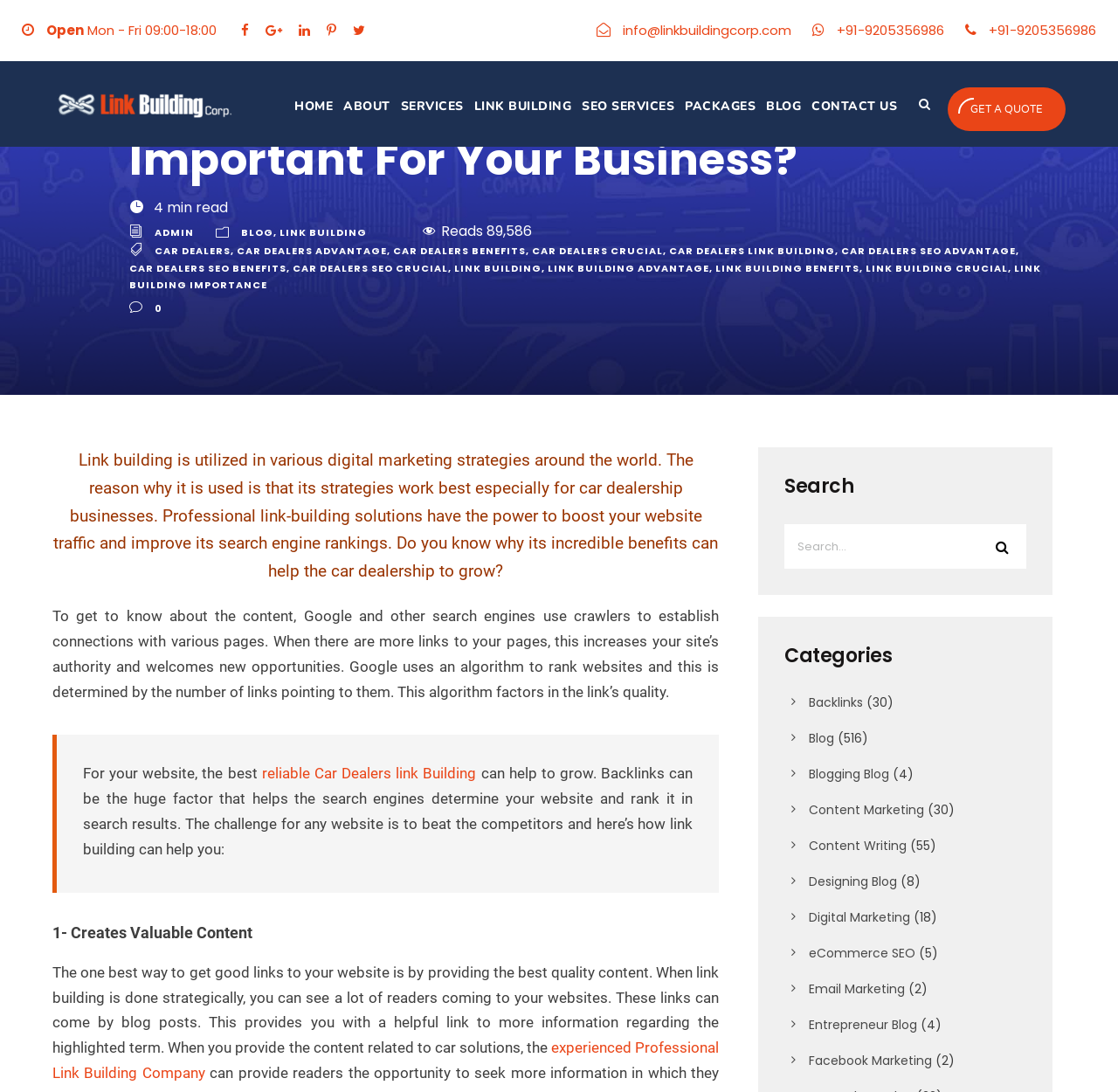Look at the image and answer the question in detail:
What is the phone number to contact?

The phone number to contact can be found at the top of the webpage, next to the email address 'info@linkbuildingcorp.com'.